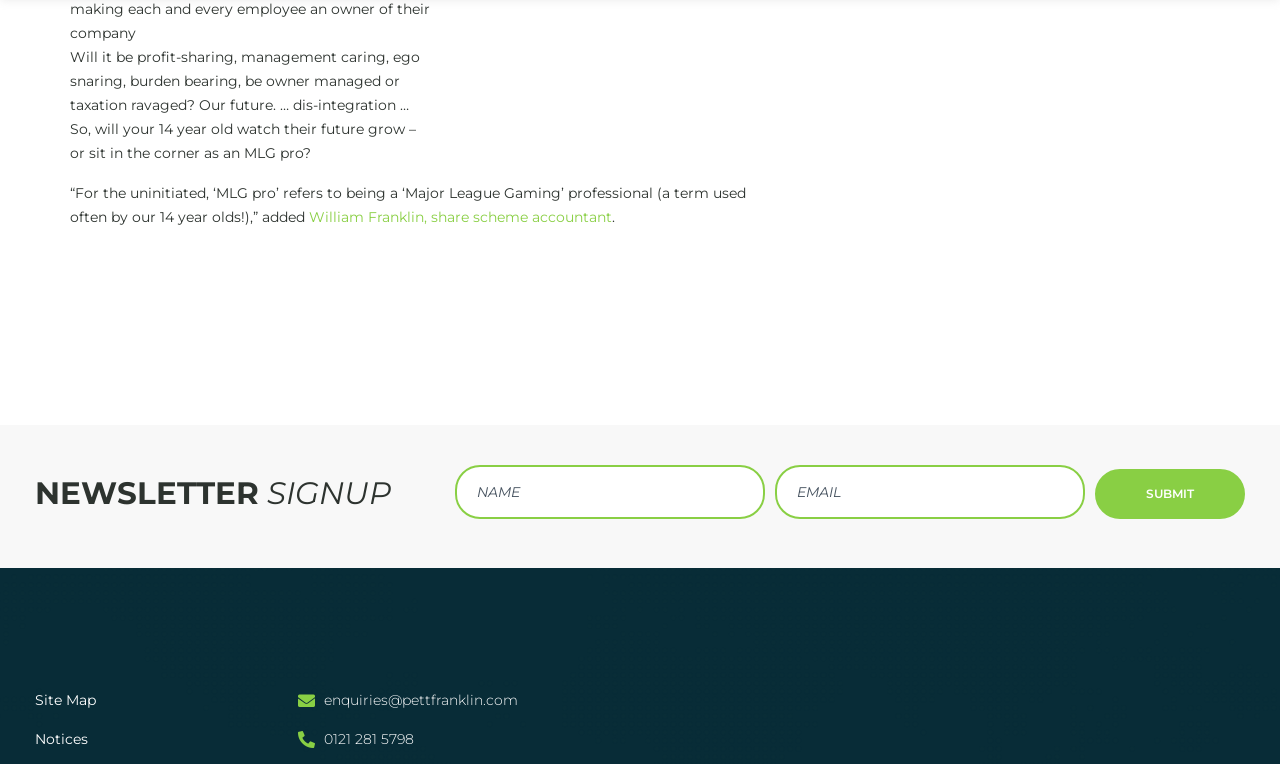Please analyze the image and provide a thorough answer to the question:
What is the purpose of the button in the newsletter signup section?

The answer can be found by looking at the button element in the newsletter signup section. The button has the text 'SUBMIT', which suggests that its purpose is to submit the newsletter signup form.